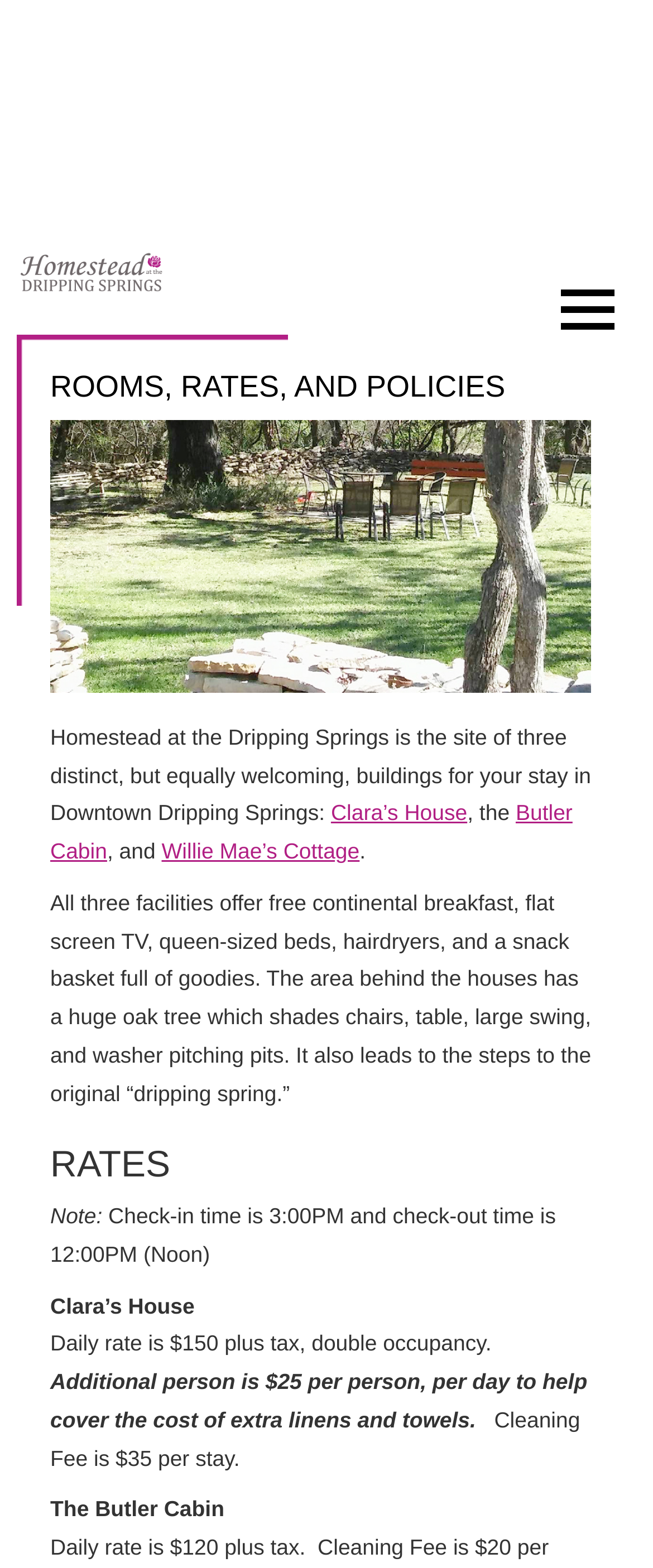What is the check-in time?
Provide a concise answer using a single word or phrase based on the image.

3:00PM